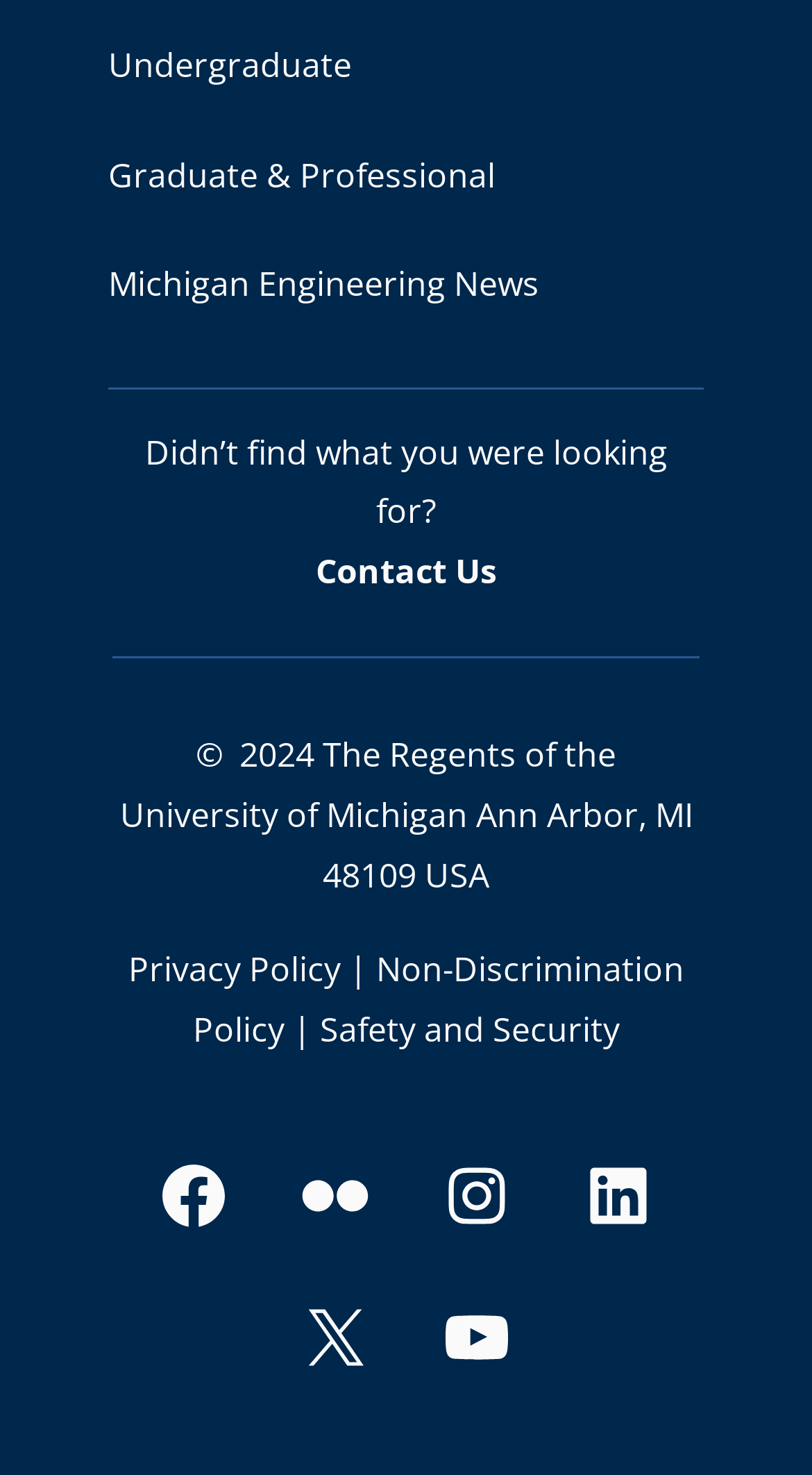Reply to the question with a brief word or phrase: How many horizontal separators are there?

2